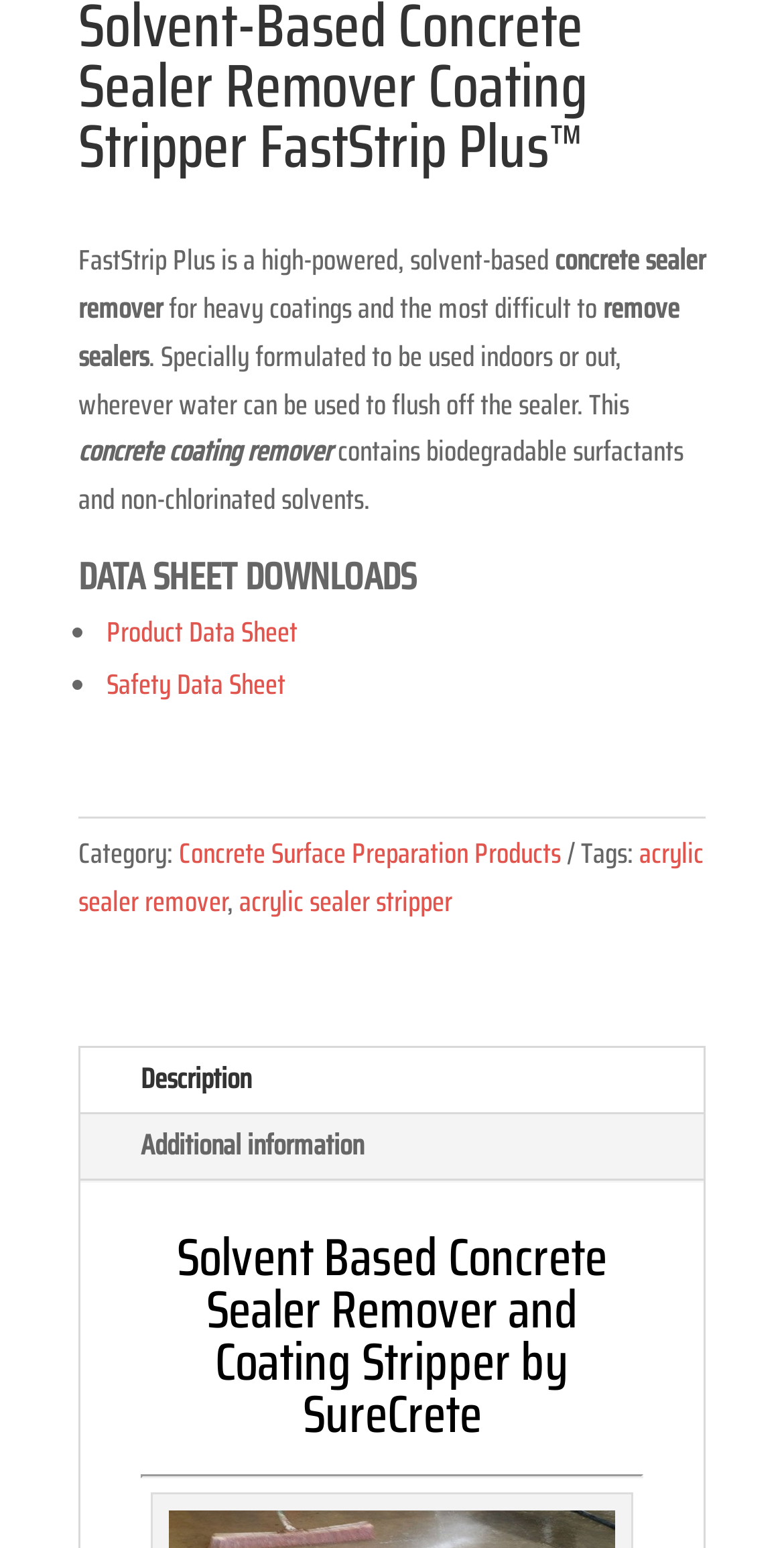Kindly respond to the following question with a single word or a brief phrase: 
What is FastStrip Plus used for?

concrete sealer remover